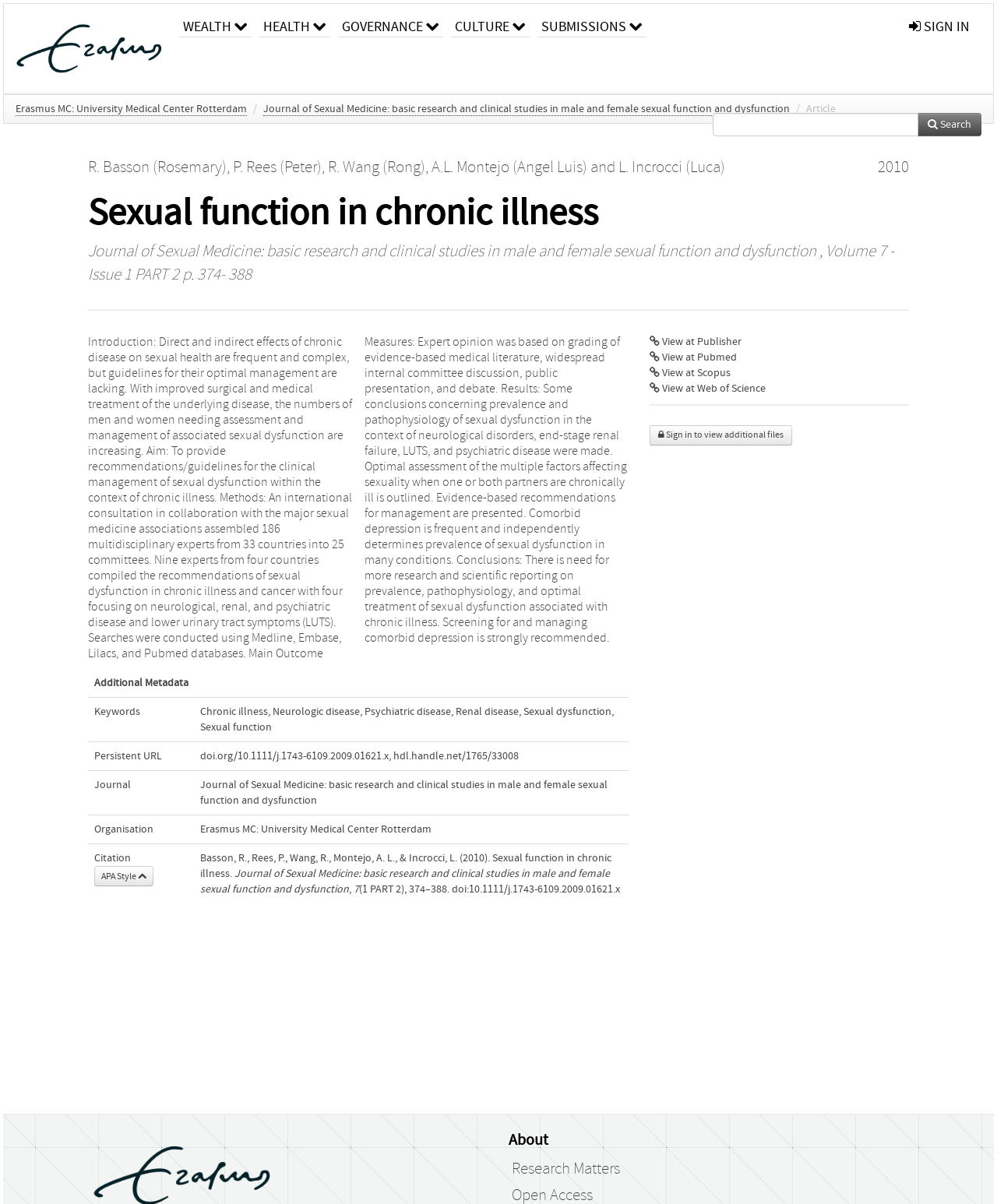Identify the bounding box coordinates of the part that should be clicked to carry out this instruction: "Visit the university website".

[0.004, 0.003, 0.176, 0.077]